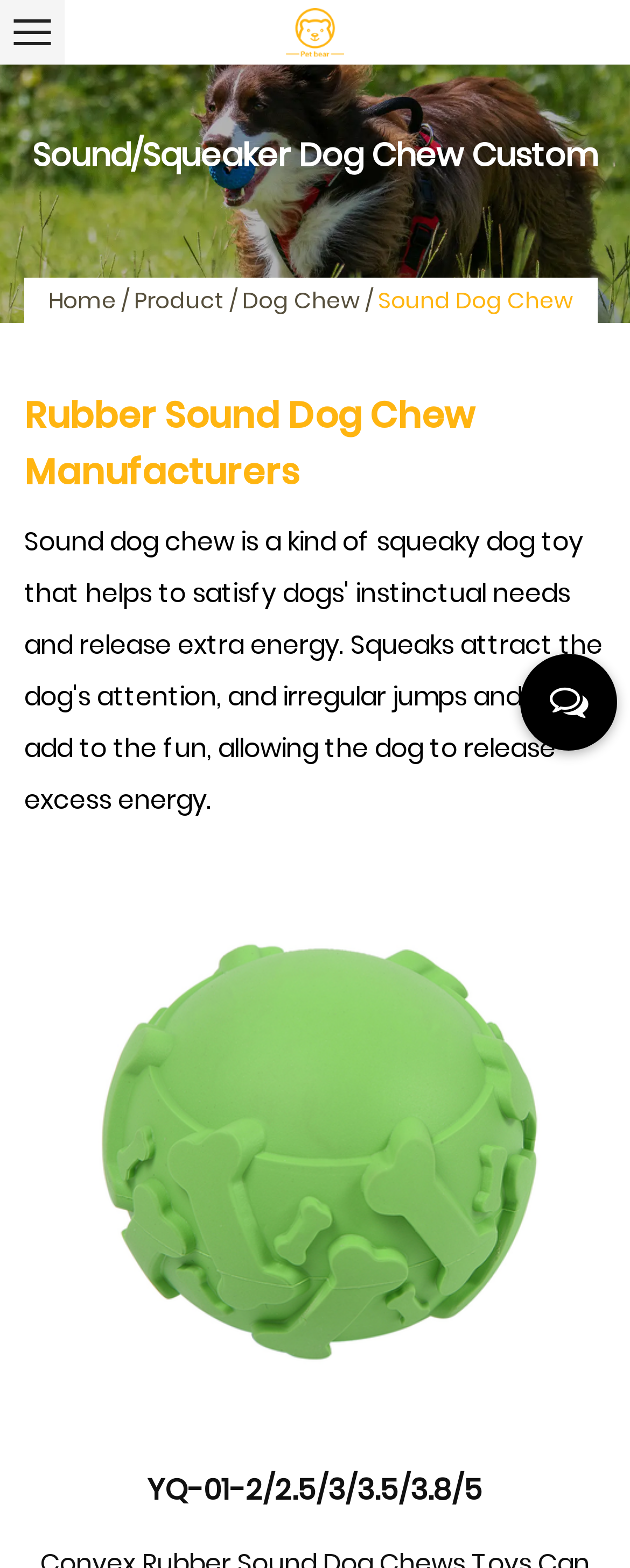Please identify and generate the text content of the webpage's main heading.

Rubber Sound Dog Chew Manufacturers